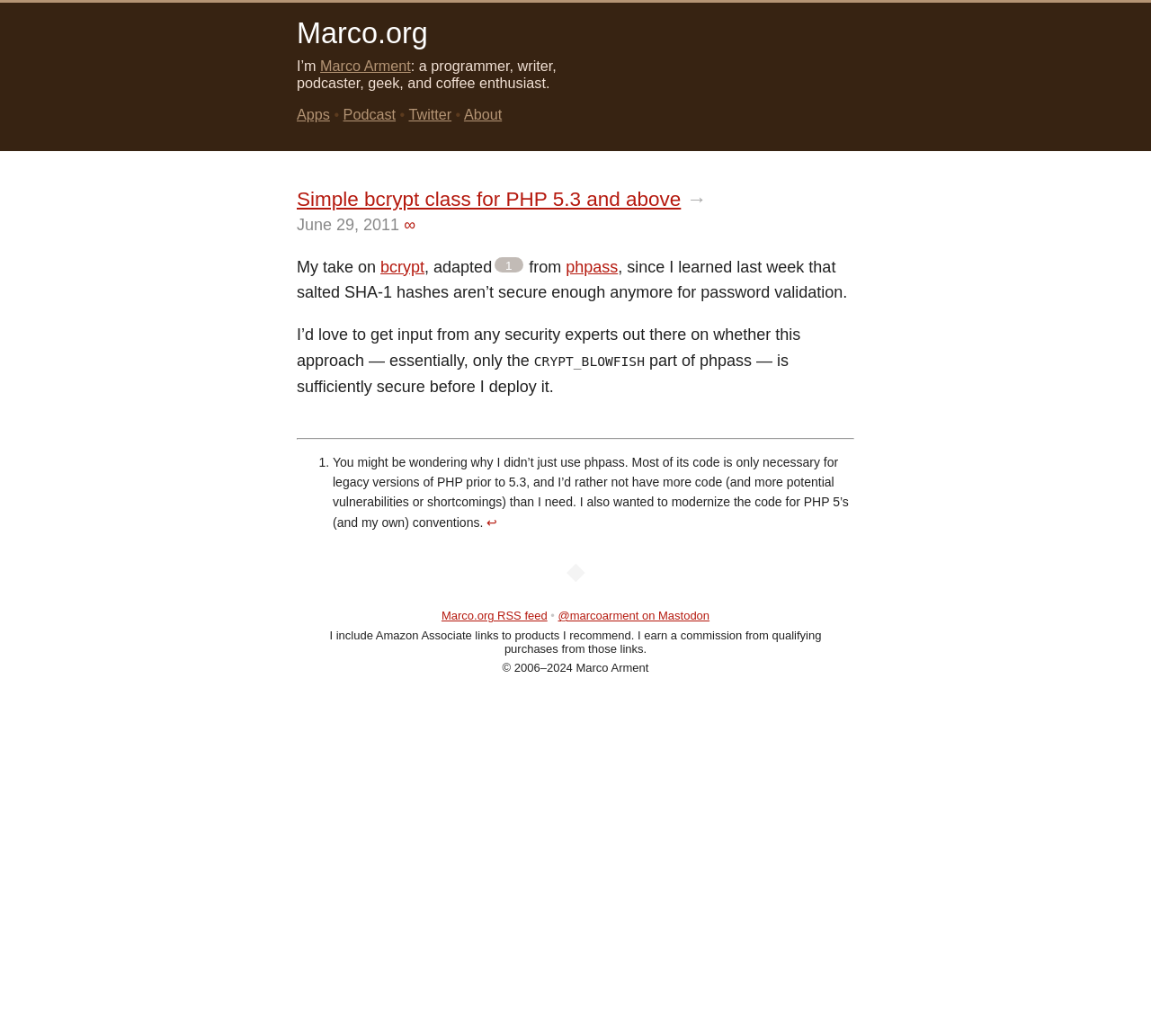Who is the author of the article?
Answer the question based on the image using a single word or a brief phrase.

Marco Arment